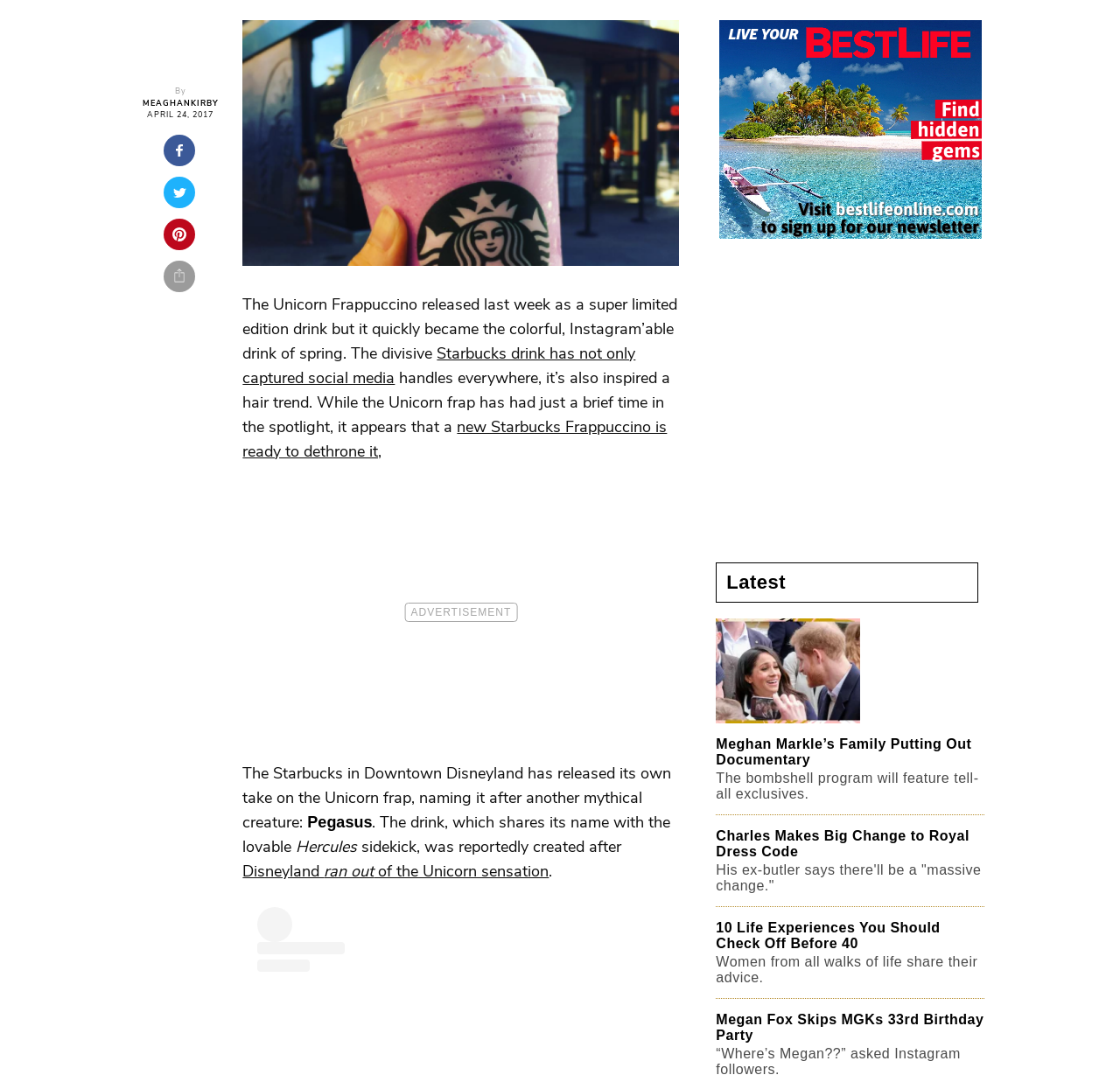Mark the bounding box of the element that matches the following description: "Meaghankirby".

[0.127, 0.09, 0.195, 0.101]